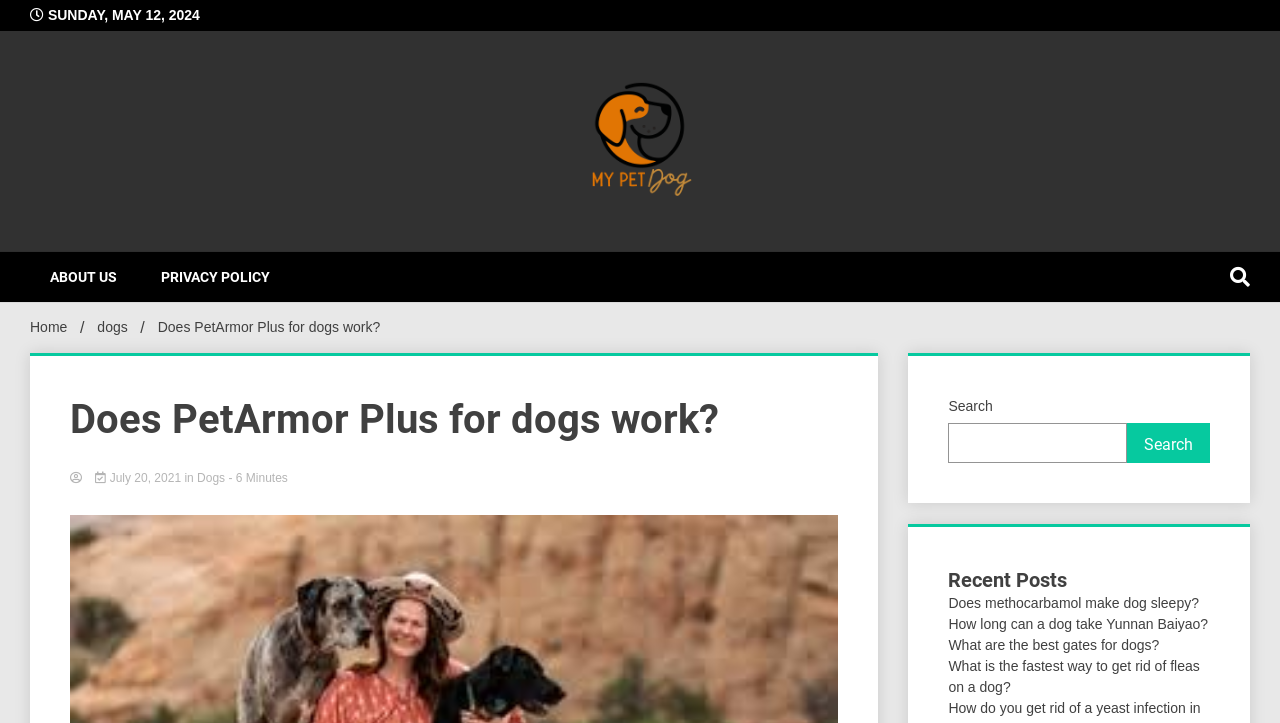Please specify the bounding box coordinates of the clickable section necessary to execute the following command: "Learn about getting rid of fleas on a dog".

[0.741, 0.91, 0.937, 0.961]